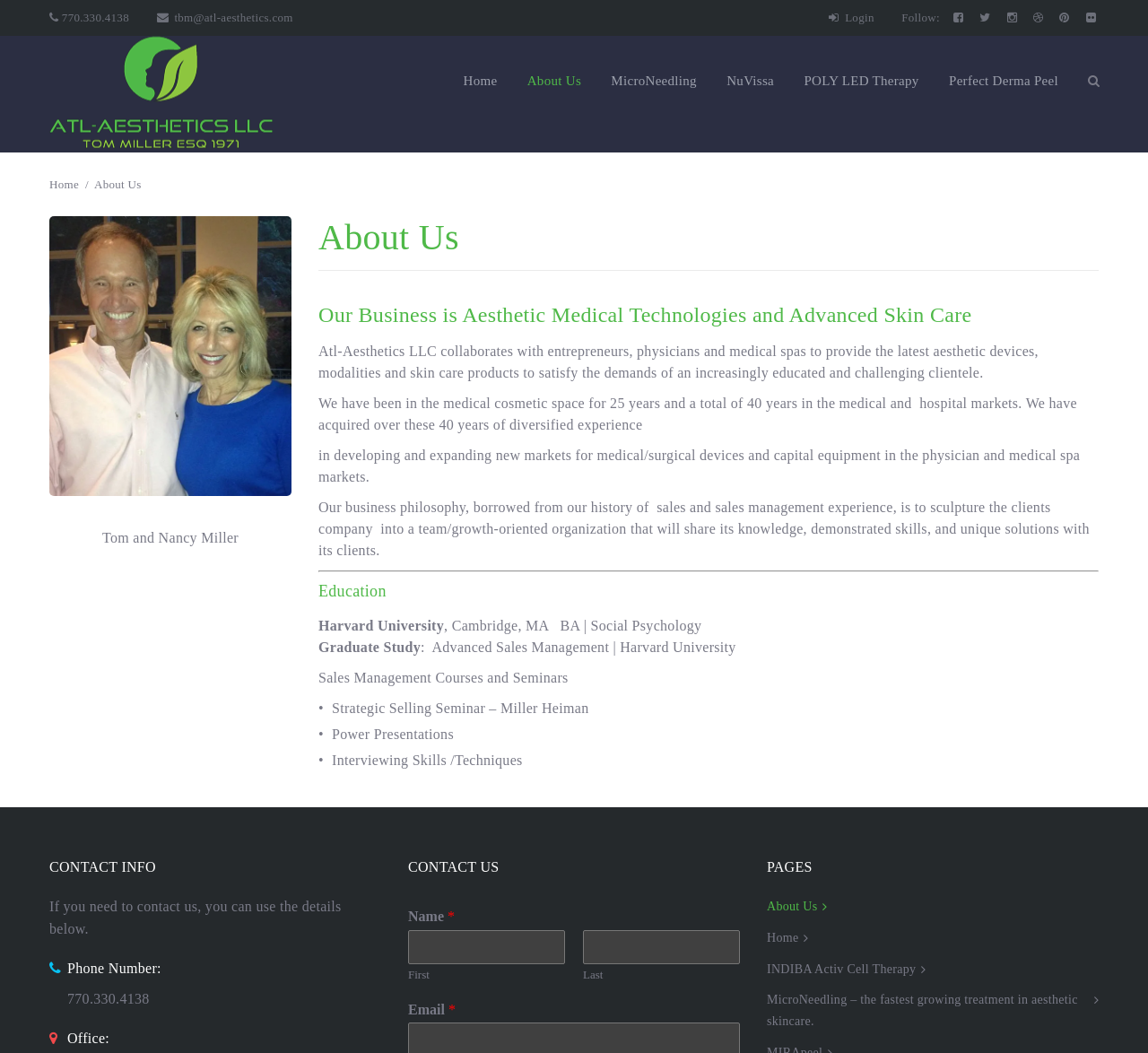Respond to the following question with a brief word or phrase:
What is the business philosophy of Atl-Aesthetics LLC?

Team/growth-oriented organization